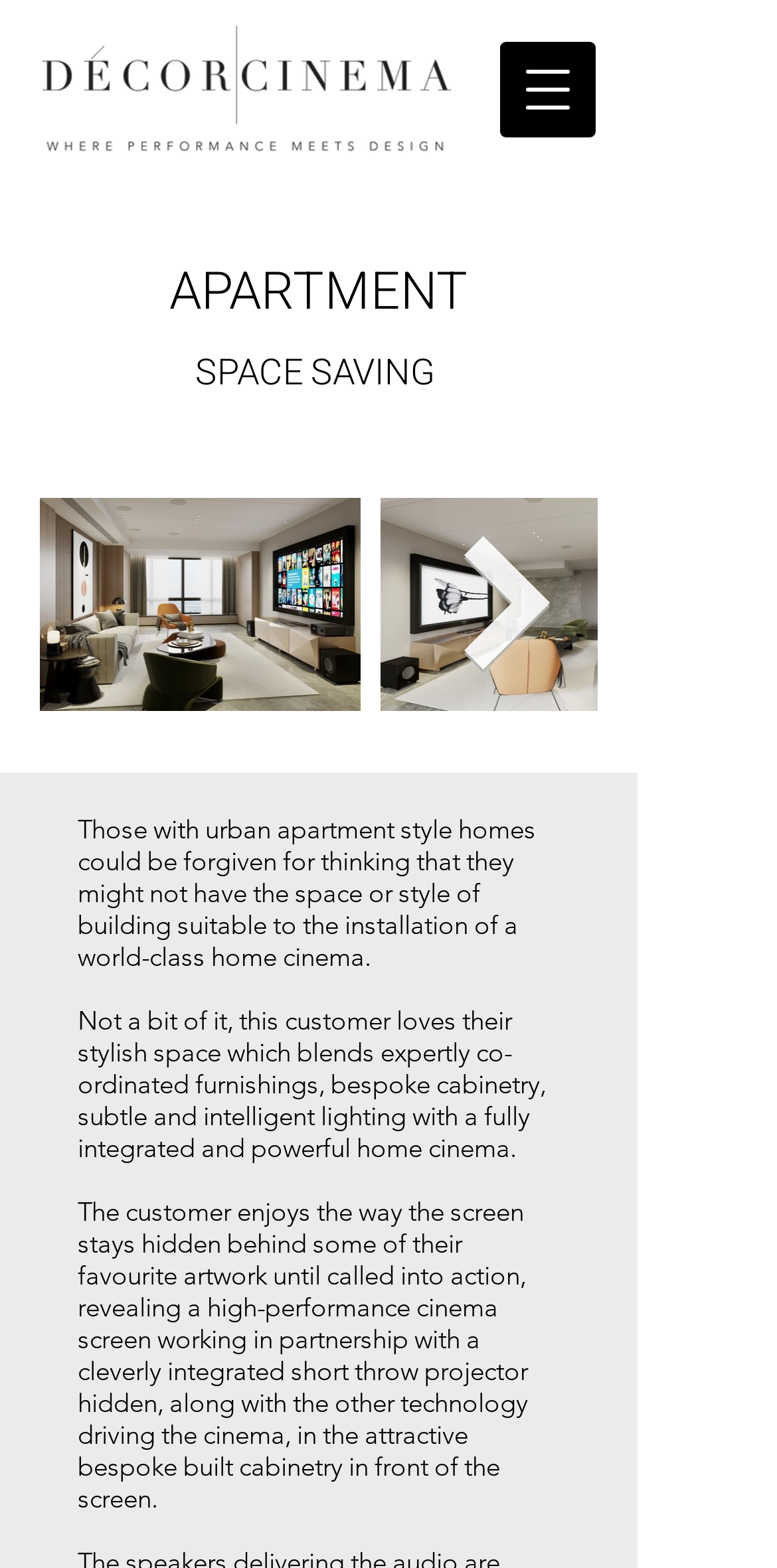Provide your answer in a single word or phrase: 
How many images are on the page?

3